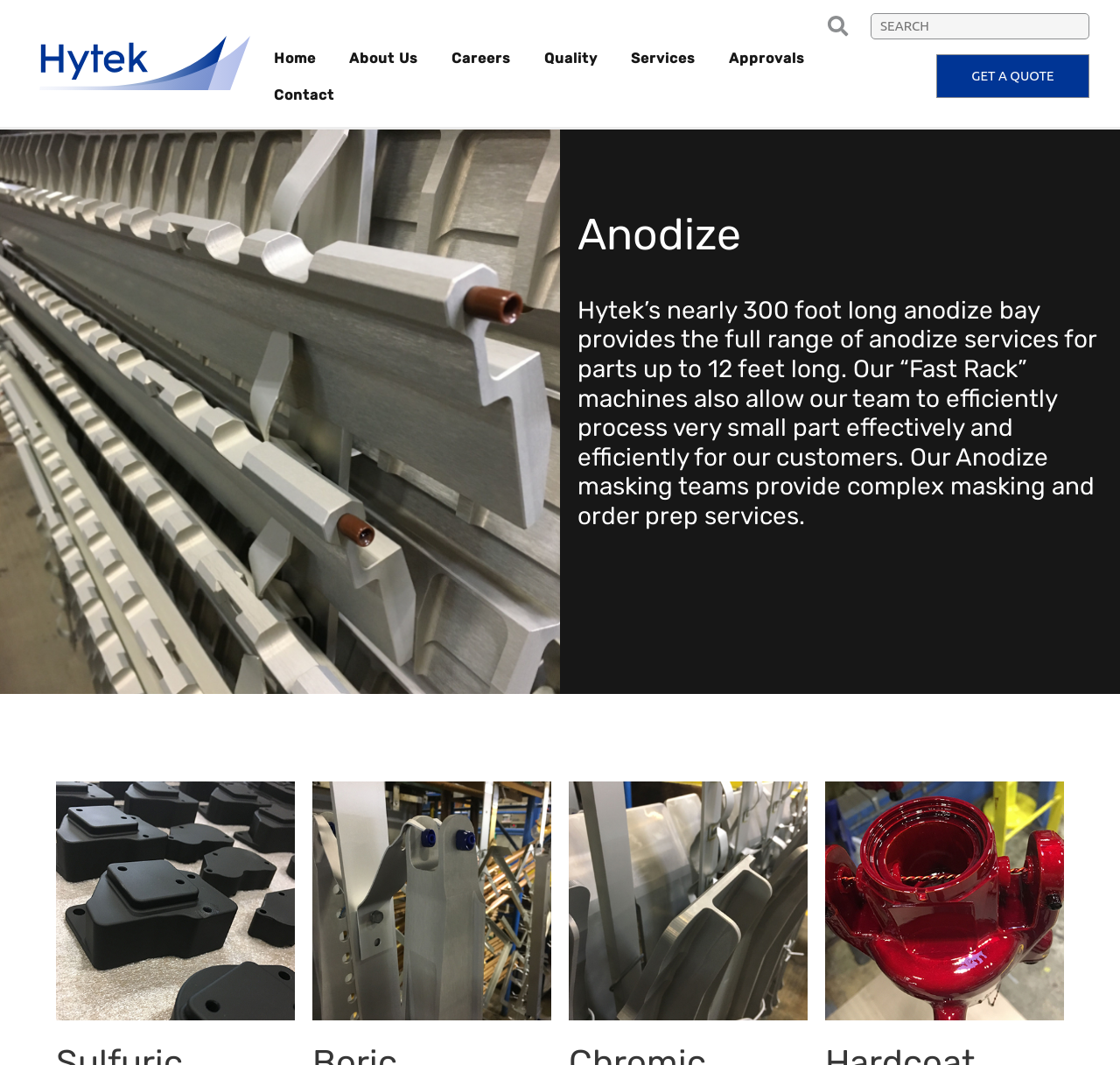Analyze the image and provide a detailed answer to the question: What is the function of the 'Anodize masking teams'?

The function of the 'Anodize masking teams' is to provide complex masking and order prep services, as mentioned in the heading 'Hytek’s nearly 300 foot long anodize bay provides the full range of anodize services for parts up to 12 feet long. Our “Fast Rack” machines also allow our team to efficiently process very small part effectively and efficiently for our customers. Our Anodize masking teams provide complex masking and order prep services.'.